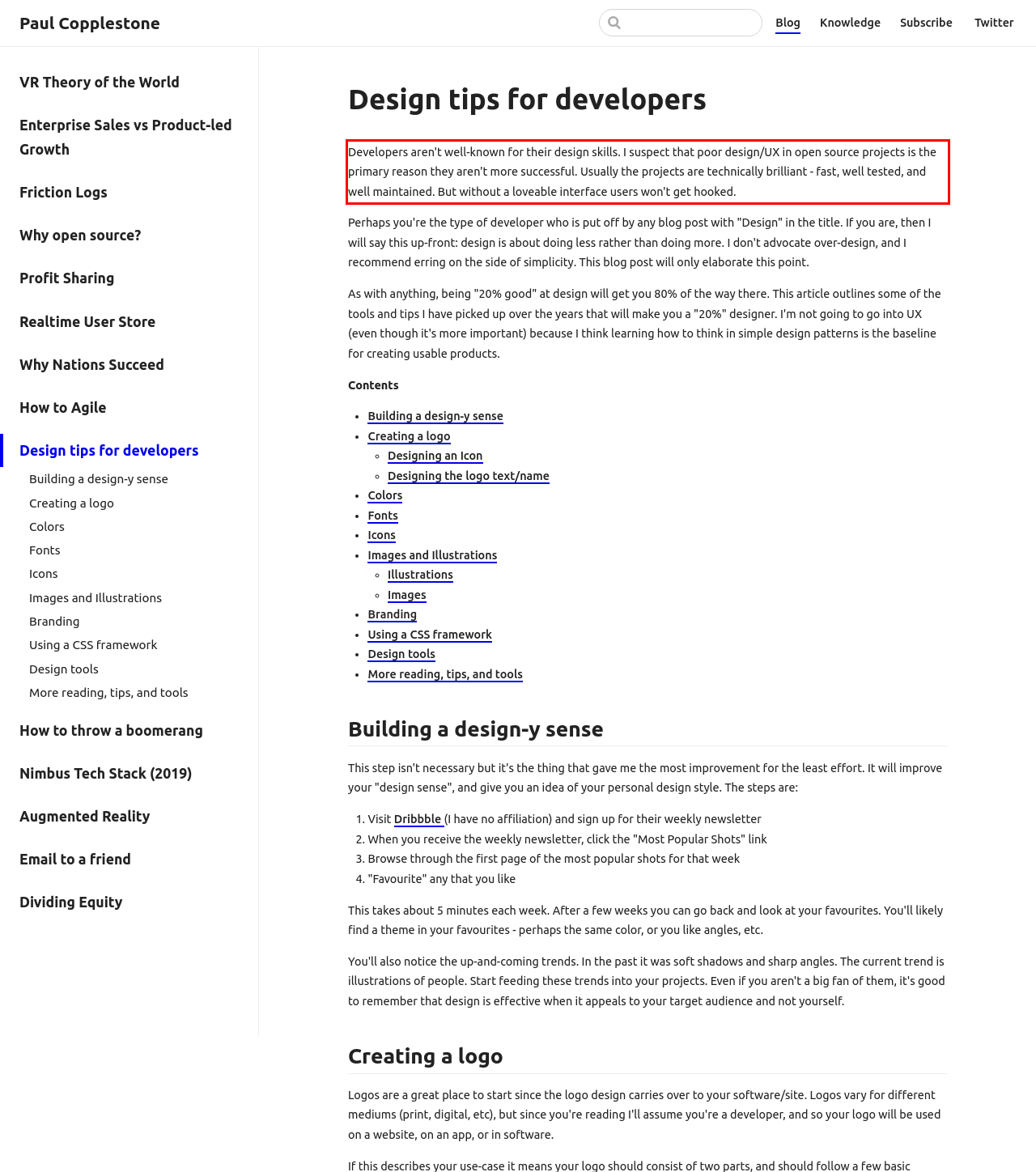Analyze the screenshot of the webpage that features a red bounding box and recognize the text content enclosed within this red bounding box.

Developers aren't well-known for their design skills. I suspect that poor design/UX in open source projects is the primary reason they aren't more successful. Usually the projects are technically brilliant - fast, well tested, and well maintained. But without a loveable interface users won't get hooked.